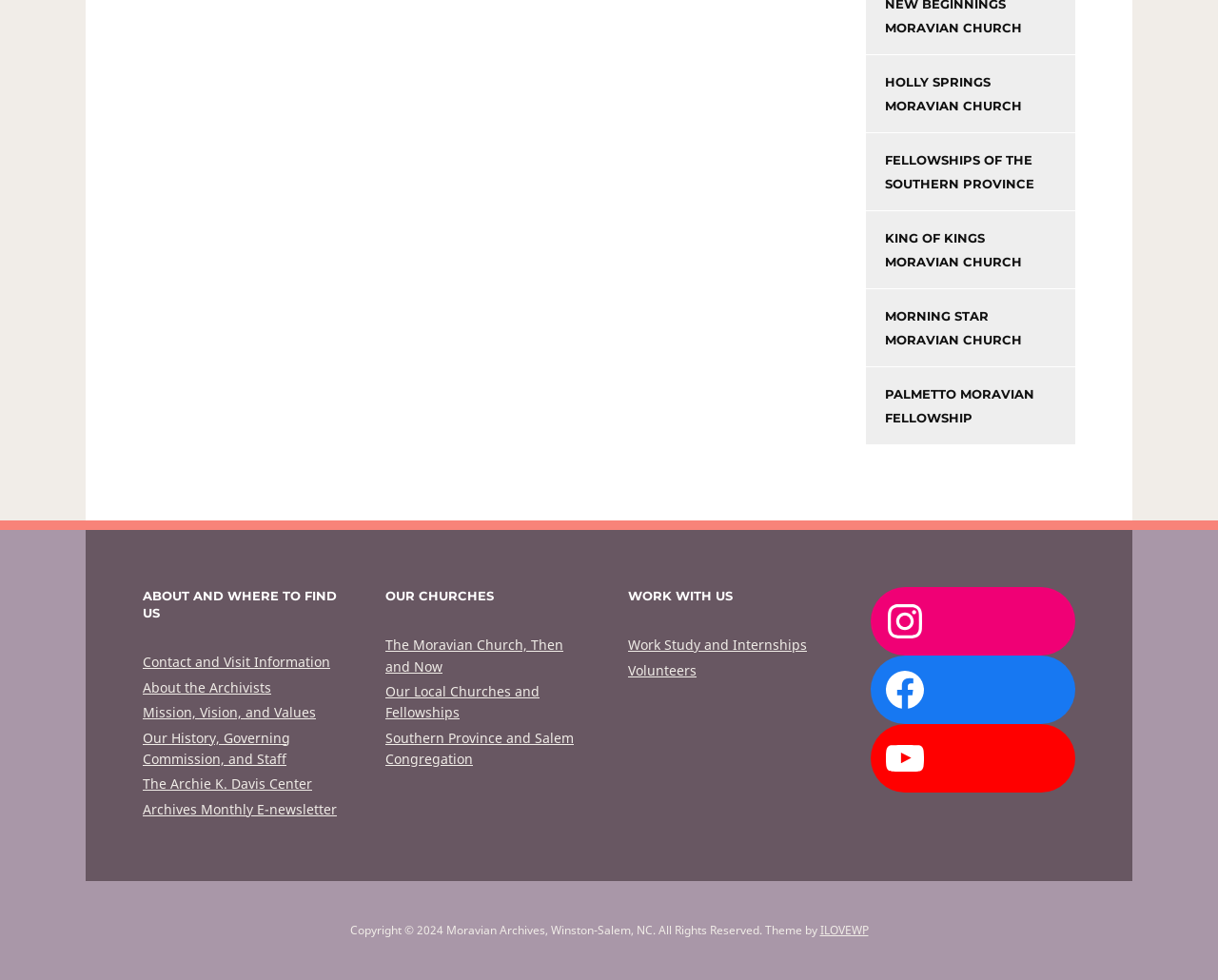Please find the bounding box coordinates of the clickable region needed to complete the following instruction: "read ABOUT AND WHERE TO FIND US". The bounding box coordinates must consist of four float numbers between 0 and 1, i.e., [left, top, right, bottom].

[0.117, 0.6, 0.277, 0.633]